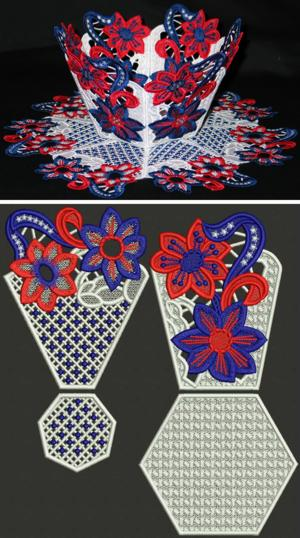Break down the image into a detailed narrative.

This captivating image showcases a creative and intricate design from the "Patriotic Bowl and Doily Set," now available at 35% off. The top section depicts a beautifully embroidered bowl featuring a vibrant mix of red, white, and blue flowers, symbolizing a patriotic theme, perfect for festive occasions. Surrounding the bowl is a lace doily that enhances its elegance with detailed floral patterns. 

Below the bowl, the image outlines additional embroidery designs, including flower motifs and geometric shapes. The designs are meticulously crafted to be used with embroidery machines, ensuring that they fit within a larger hoop size of 5" x 7". 

Ideal for crafters and embroidery enthusiasts, this set not only adds a decorative touch to home decor but also serves as an engaging project for those who enjoy the art of machine embroidery. The accompanying text highlights the various sizes and stitch counts for each design, making it easier for buyers to choose their preferred format for crafting.